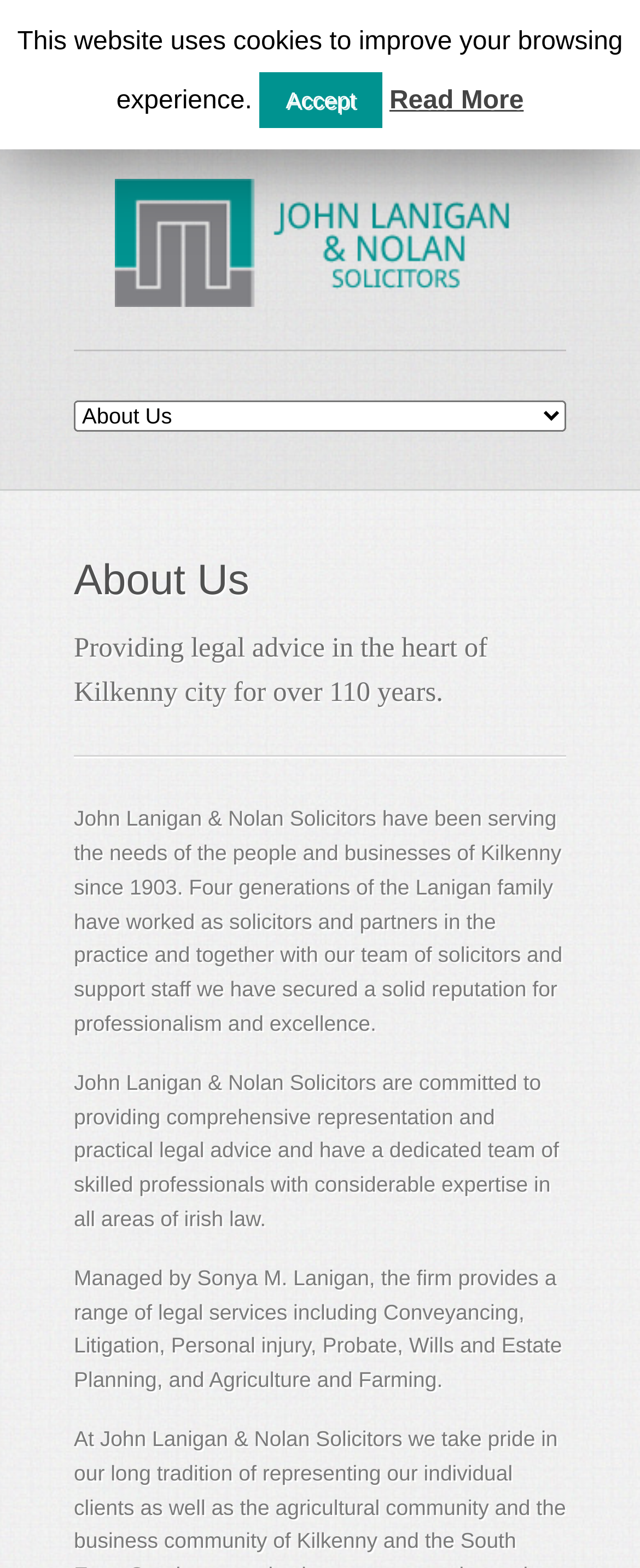What is the phone number of the solicitors?
Please answer the question with a single word or phrase, referencing the image.

056 7721040